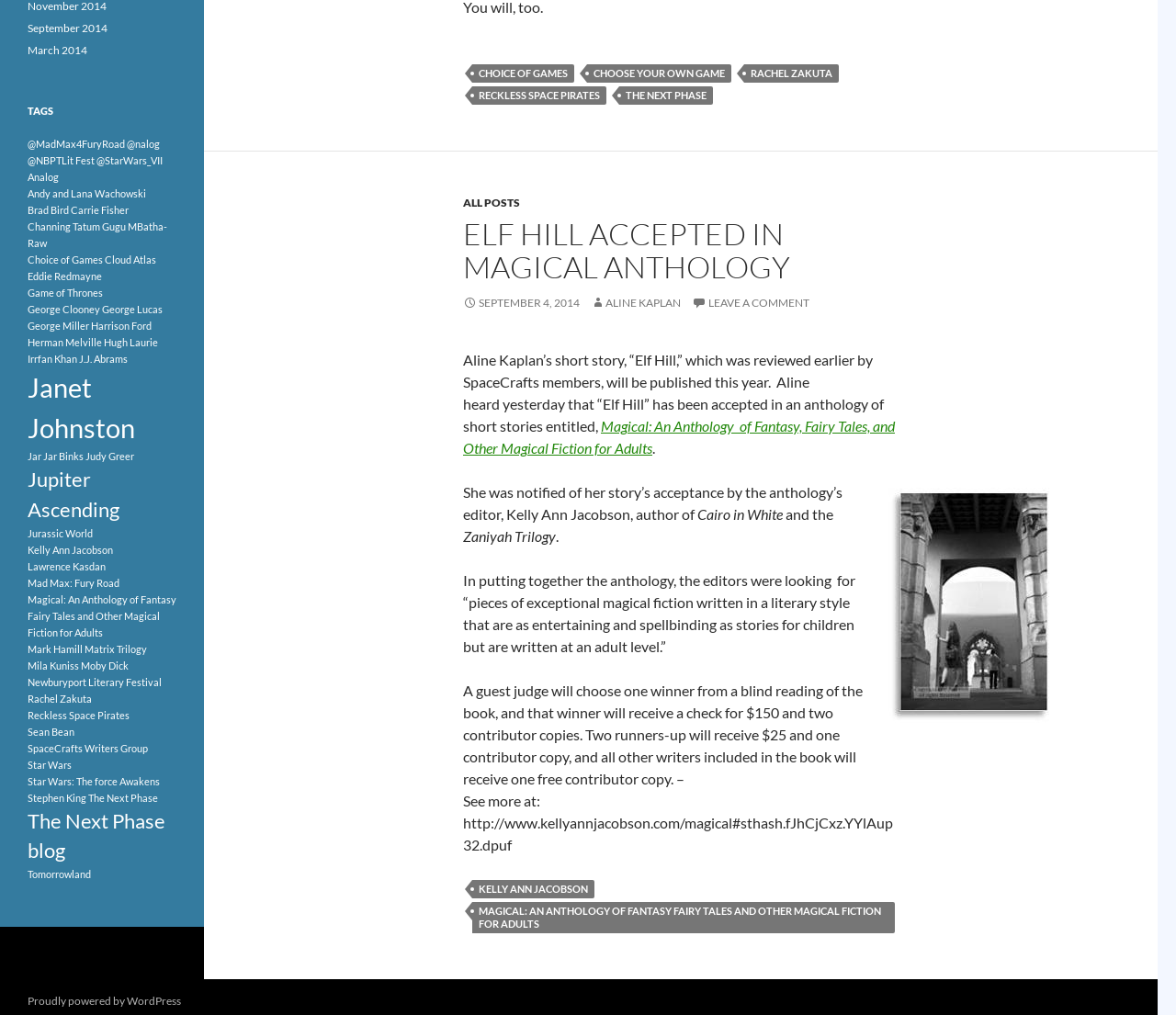Review the image closely and give a comprehensive answer to the question: Who is the author of the short story 'Elf Hill'?

I found the author's name by reading the text 'Aline Kaplan’s short story, “Elf Hill,”...' which is a child of the article element.